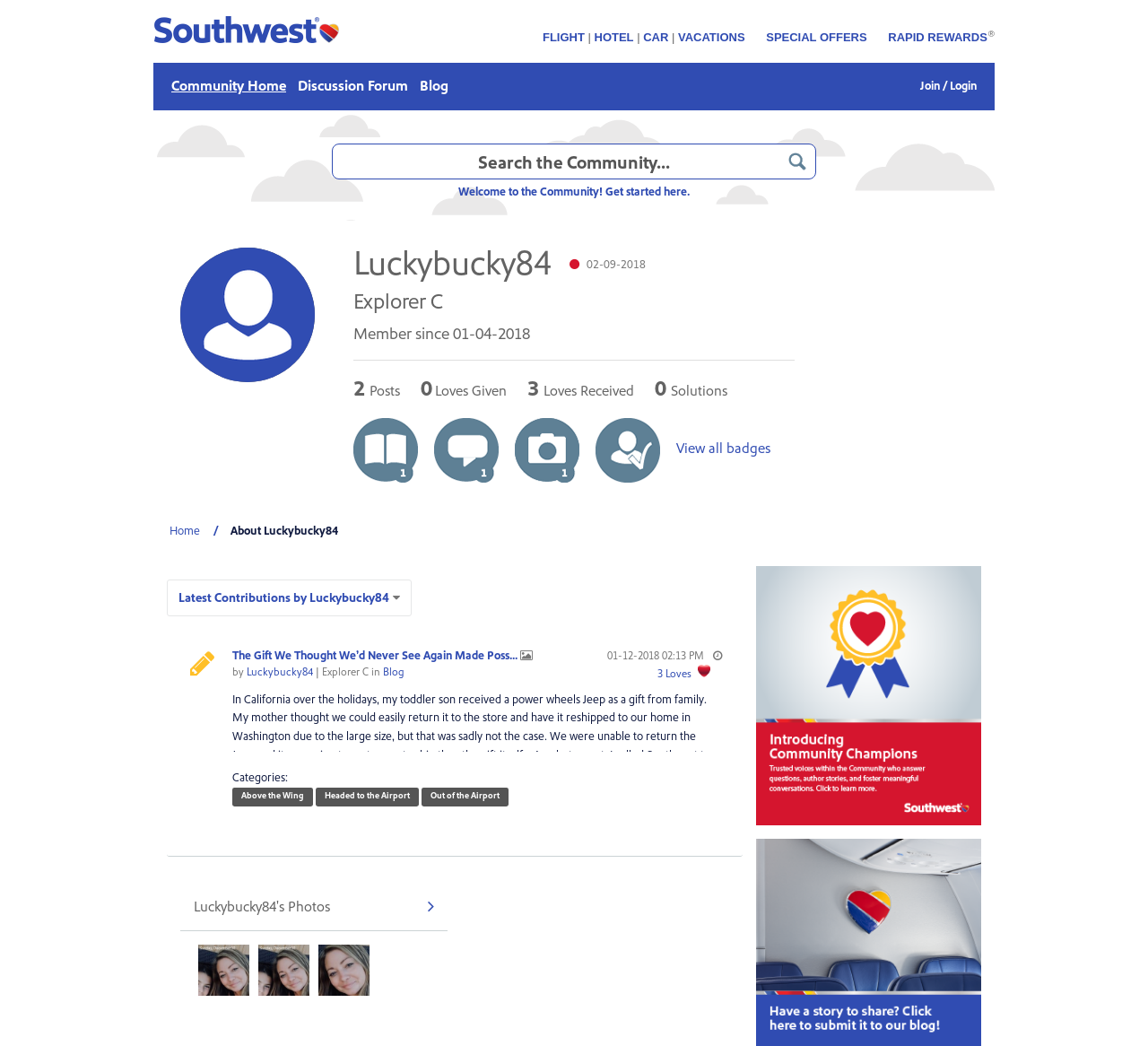Answer the question below using just one word or a short phrase: 
How many loves has the blog post received?

3